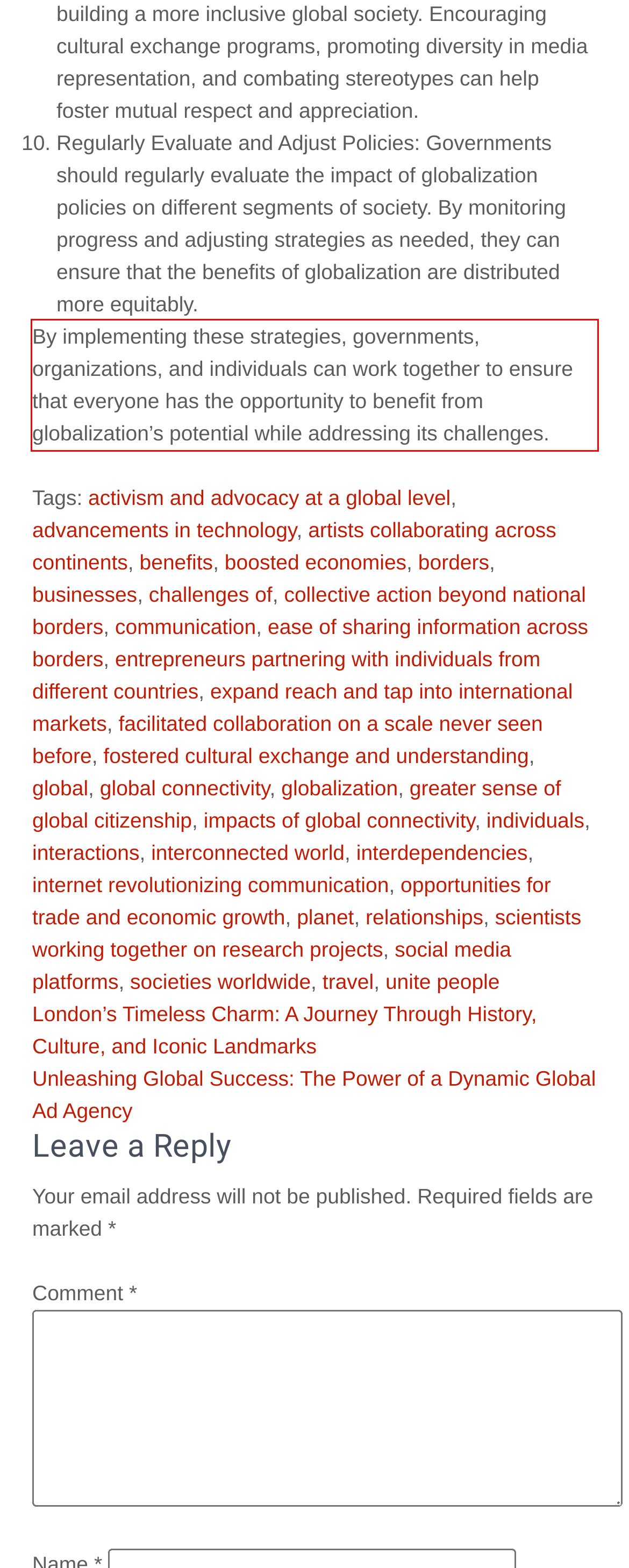Please identify and extract the text from the UI element that is surrounded by a red bounding box in the provided webpage screenshot.

By implementing these strategies, governments, organizations, and individuals can work together to ensure that everyone has the opportunity to benefit from globalization’s potential while addressing its challenges.